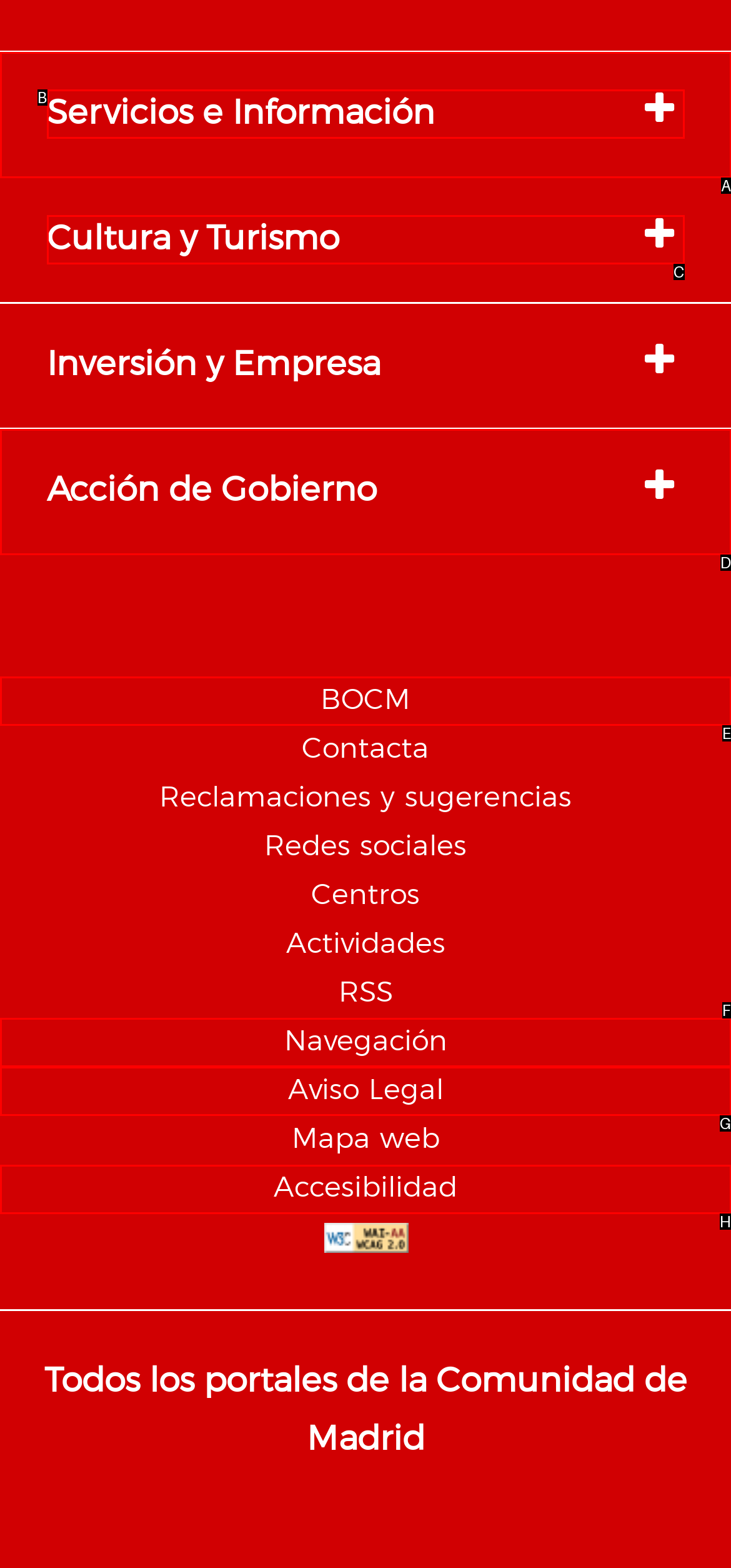Determine the right option to click to perform this task: Check Accesibilidad
Answer with the correct letter from the given choices directly.

H